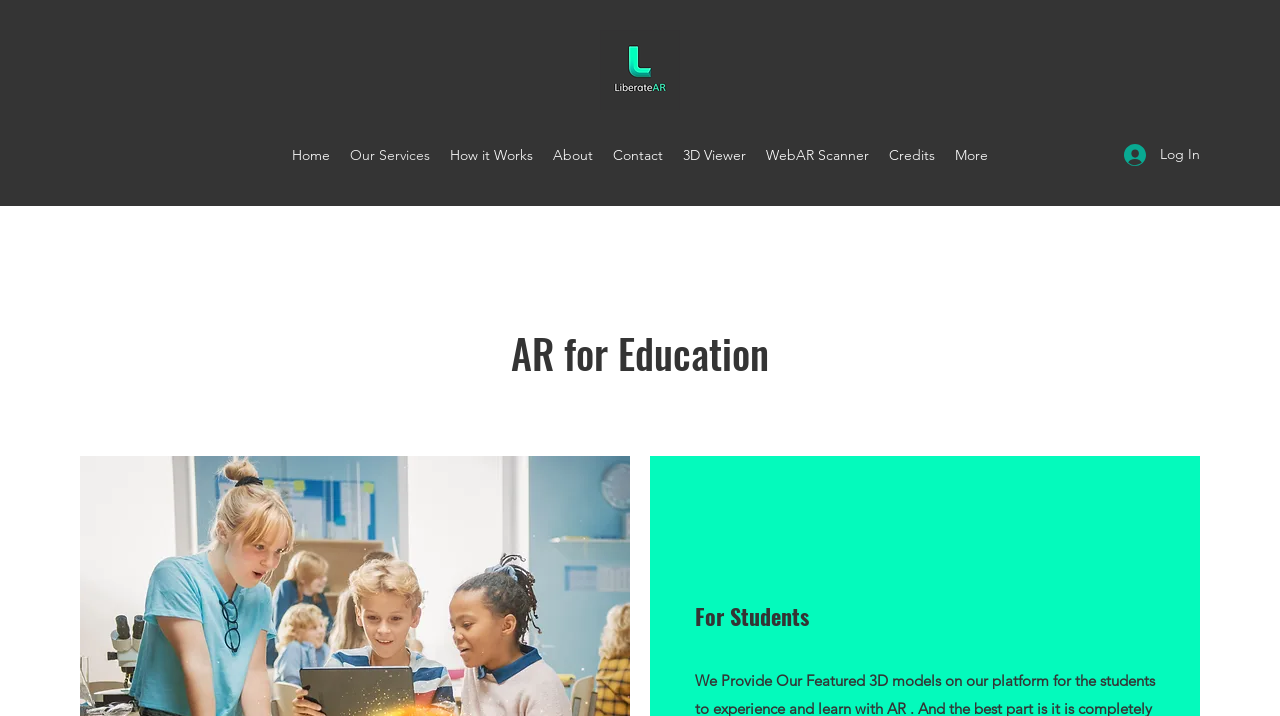Determine the bounding box for the UI element described here: "Log In".

[0.867, 0.191, 0.937, 0.242]